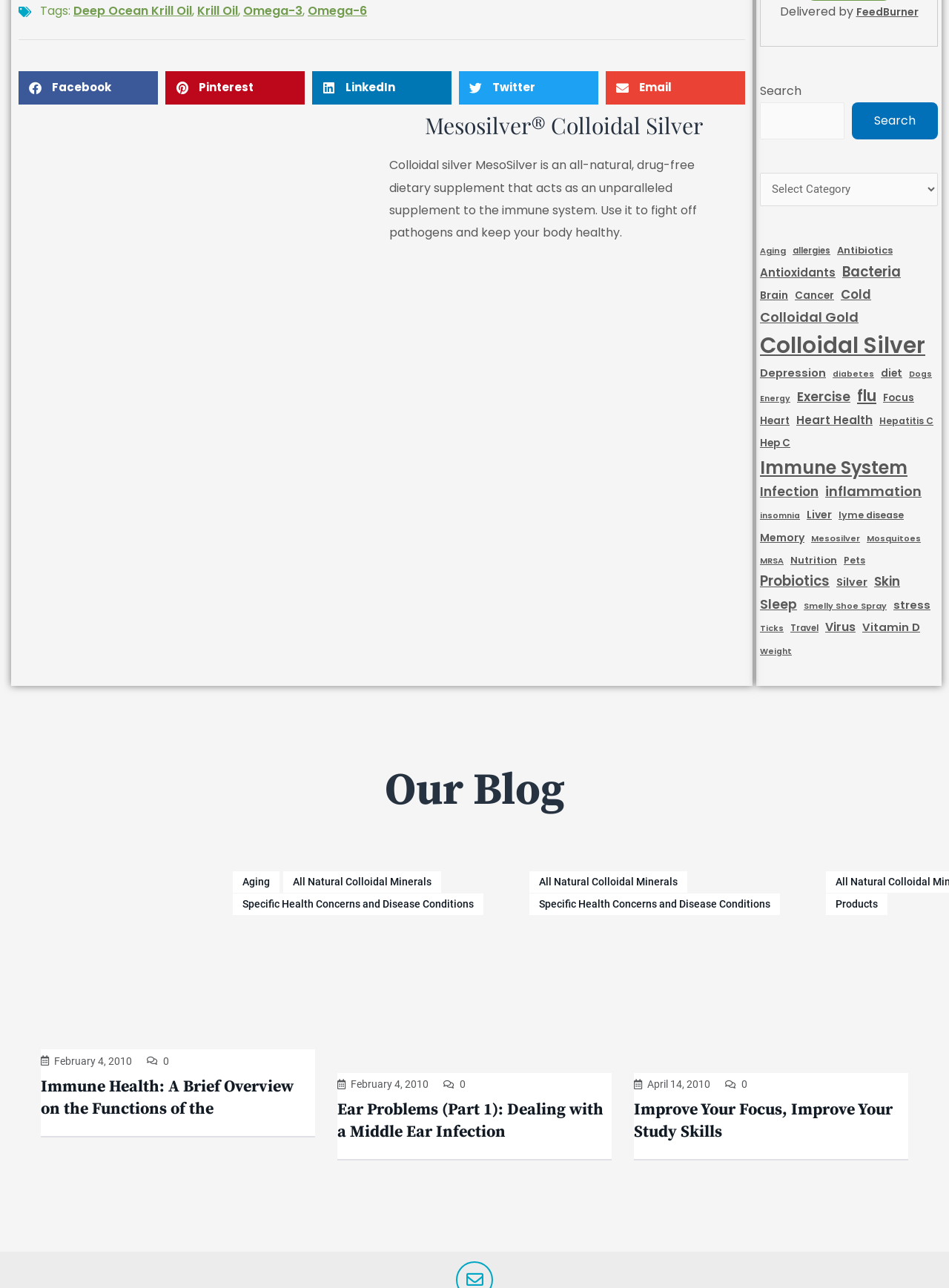What is the name of the product?
Using the picture, provide a one-word or short phrase answer.

Mesosilver